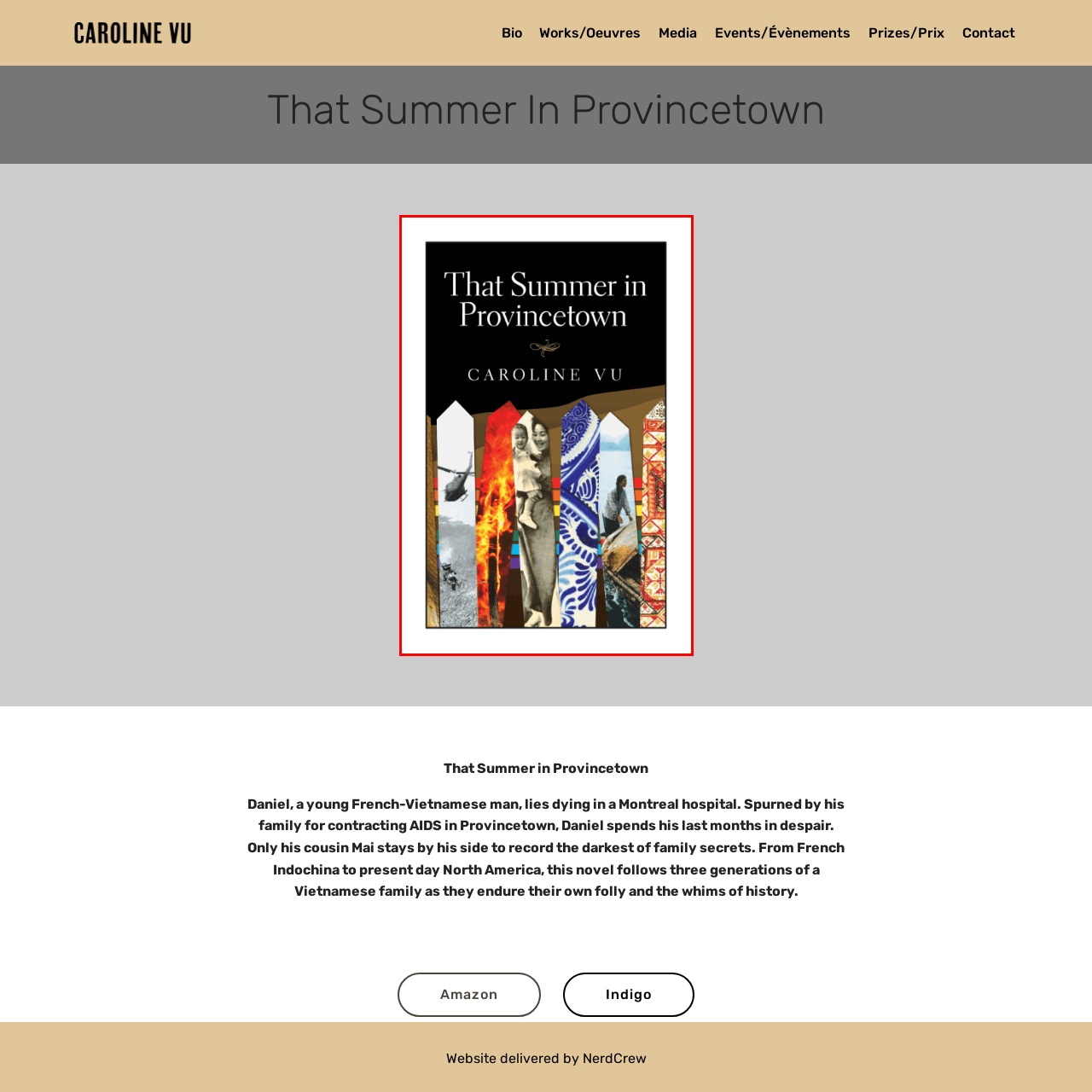Please examine the highlighted section of the image enclosed in the red rectangle and provide a comprehensive answer to the following question based on your observation: What is the author's name?

The author's name is displayed below the title in a simpler font, which is 'Caroline Vu'.